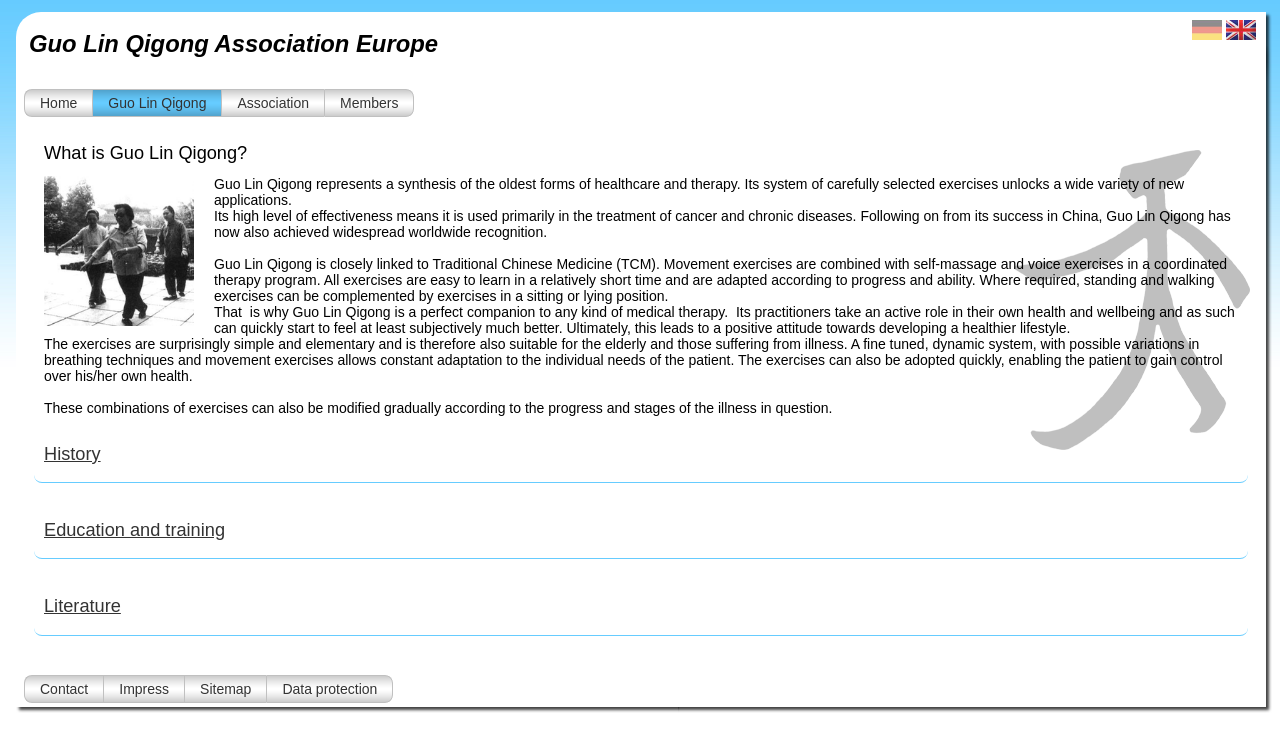Can you provide the bounding box coordinates for the element that should be clicked to implement the instruction: "Read about the history of Guo Lin Qigong"?

[0.034, 0.597, 0.079, 0.624]